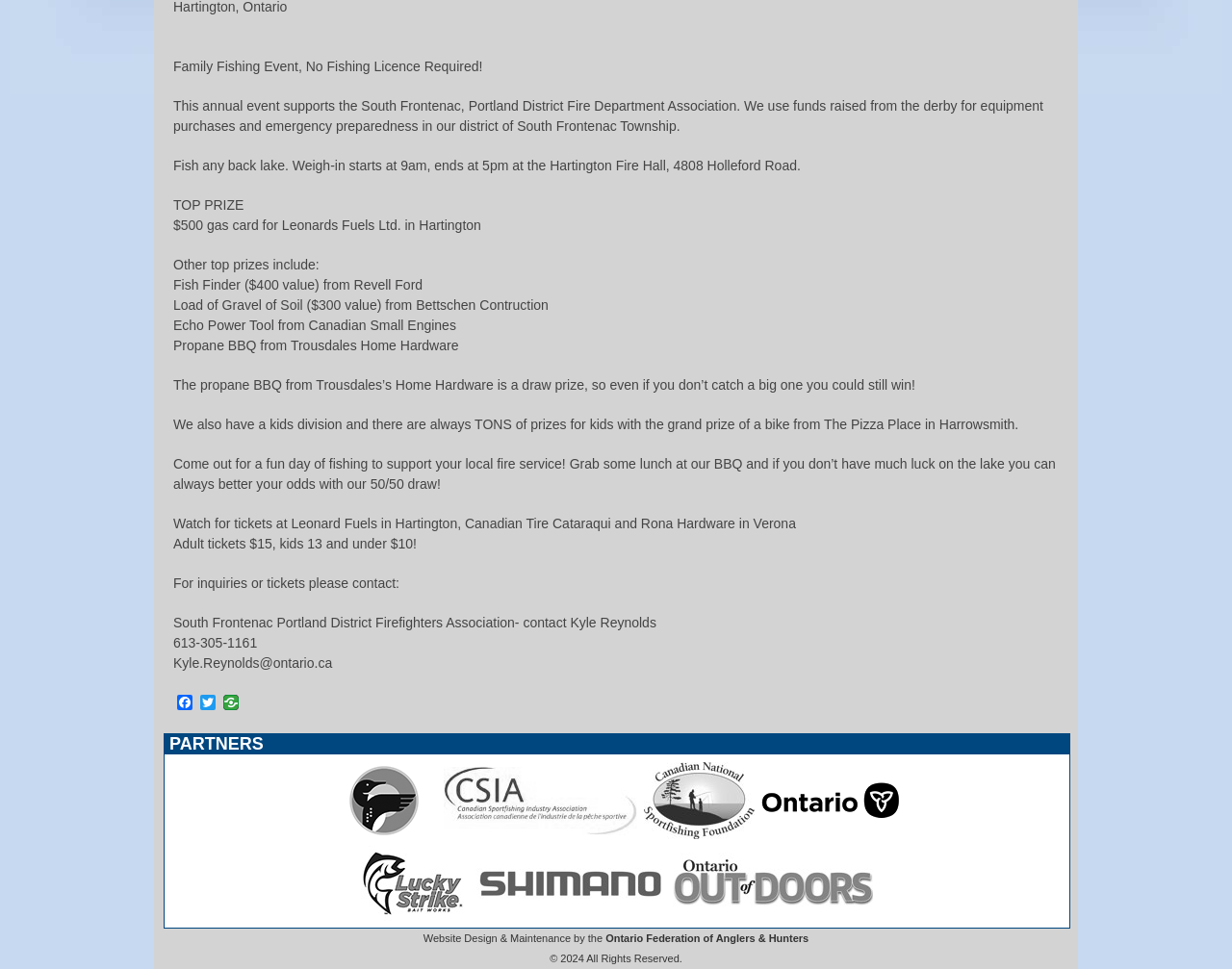Please provide the bounding box coordinates for the UI element as described: "title="Canadian National Sportsfishing Federation"". The coordinates must be four floats between 0 and 1, represented as [left, top, right, bottom].

[0.523, 0.853, 0.613, 0.869]